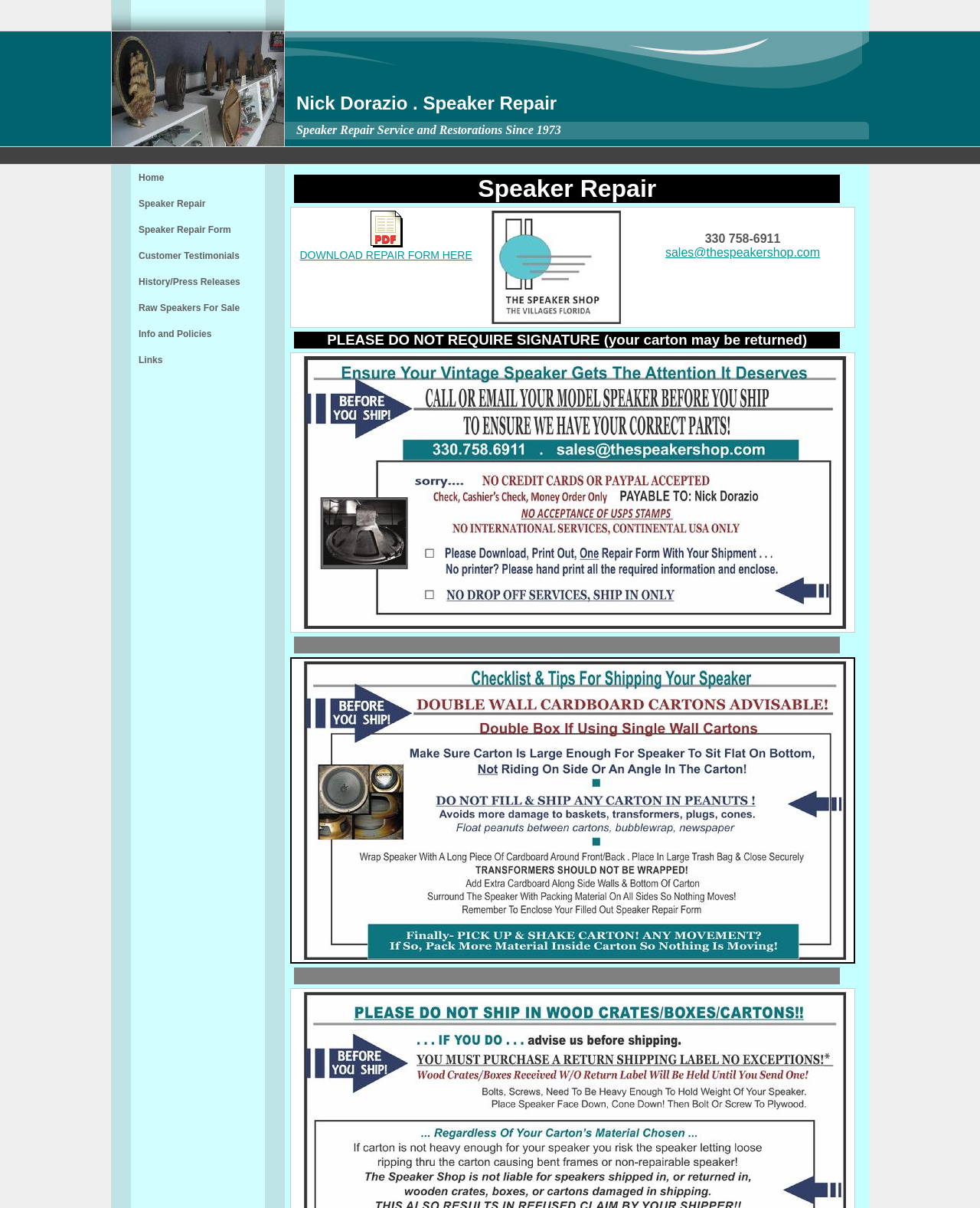Kindly determine the bounding box coordinates for the clickable area to achieve the given instruction: "Learn about the uncontested divorce process".

None